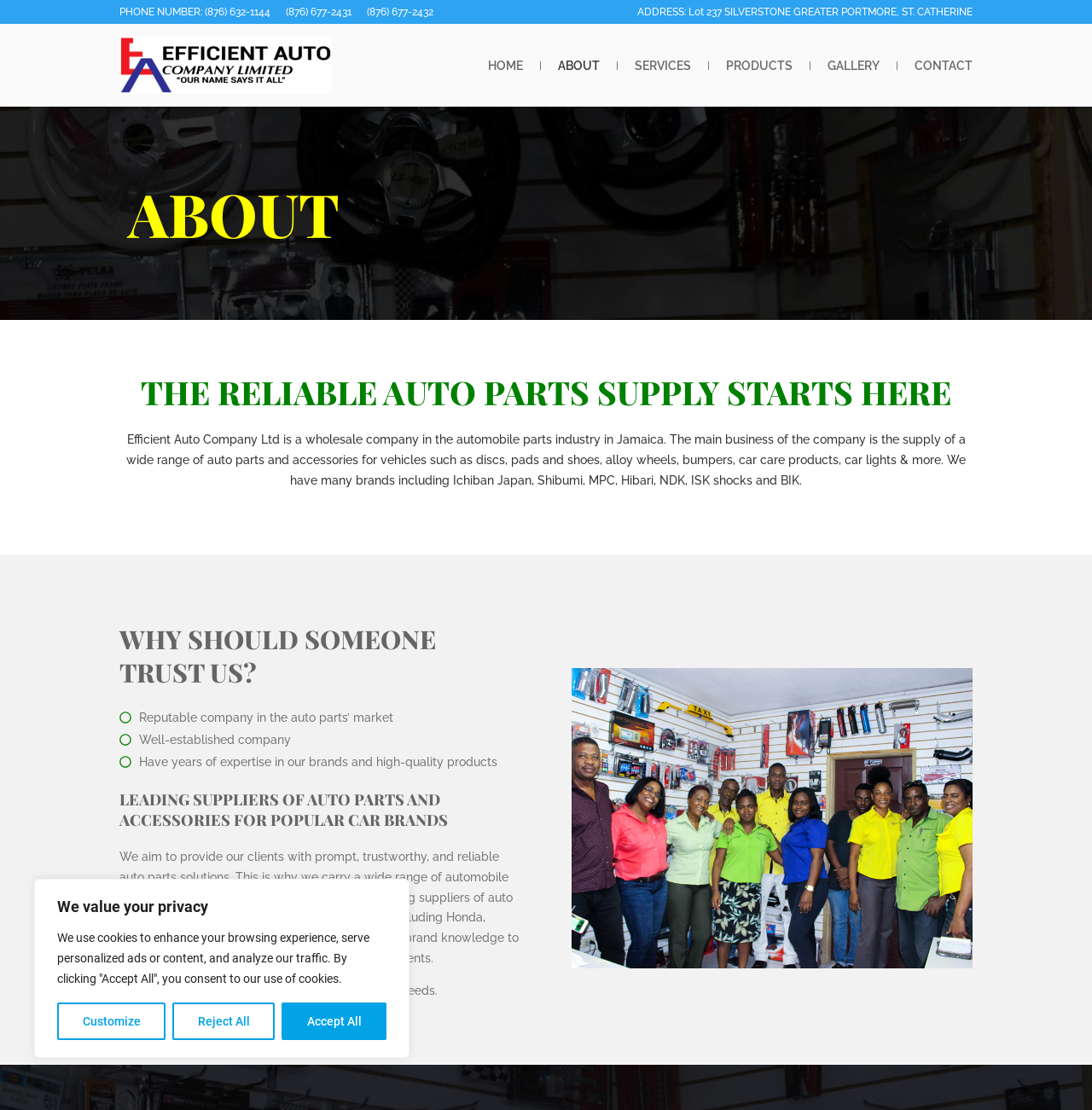What is the phone number of the company?
Based on the image, answer the question with as much detail as possible.

I found the phone number by looking at the top section of the webpage, where the company's contact information is displayed. The phone number is listed as '(876) 632-1144'.